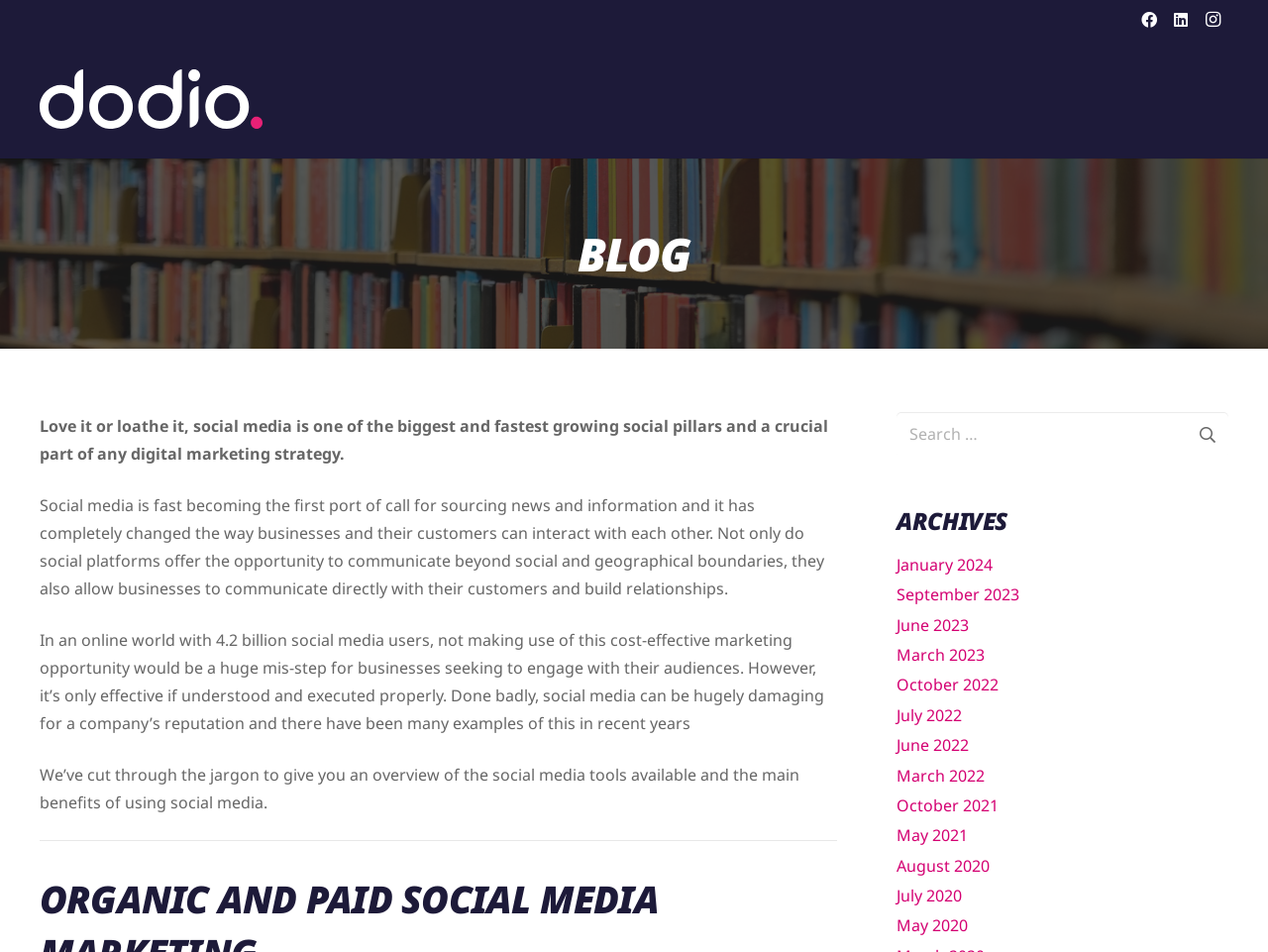Specify the bounding box coordinates of the region I need to click to perform the following instruction: "Contact us". The coordinates must be four float numbers in the range of 0 to 1, i.e., [left, top, right, bottom].

[0.868, 0.081, 0.969, 0.127]